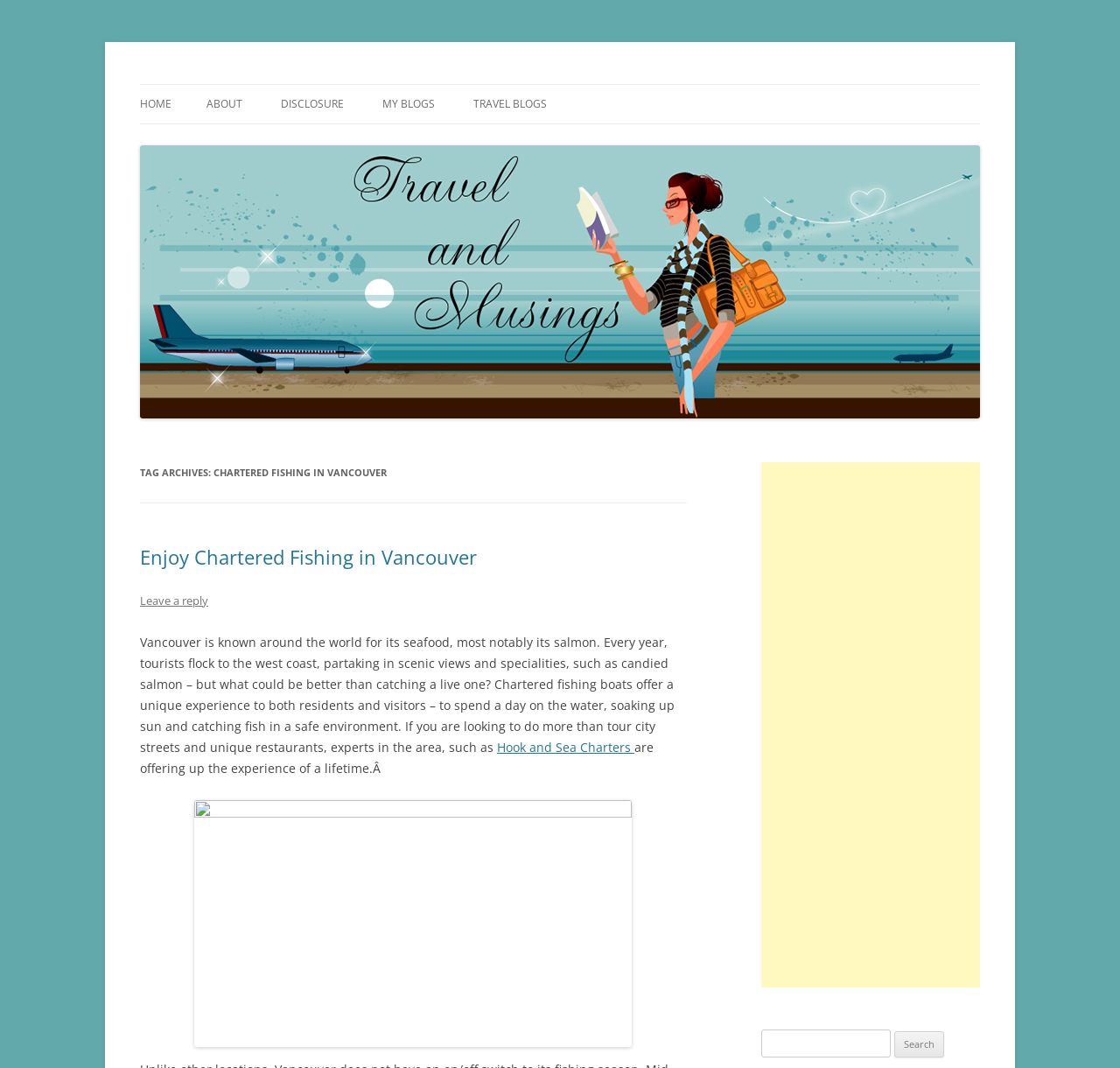What is Vancouver known for?
Answer with a single word or short phrase according to what you see in the image.

Seafood